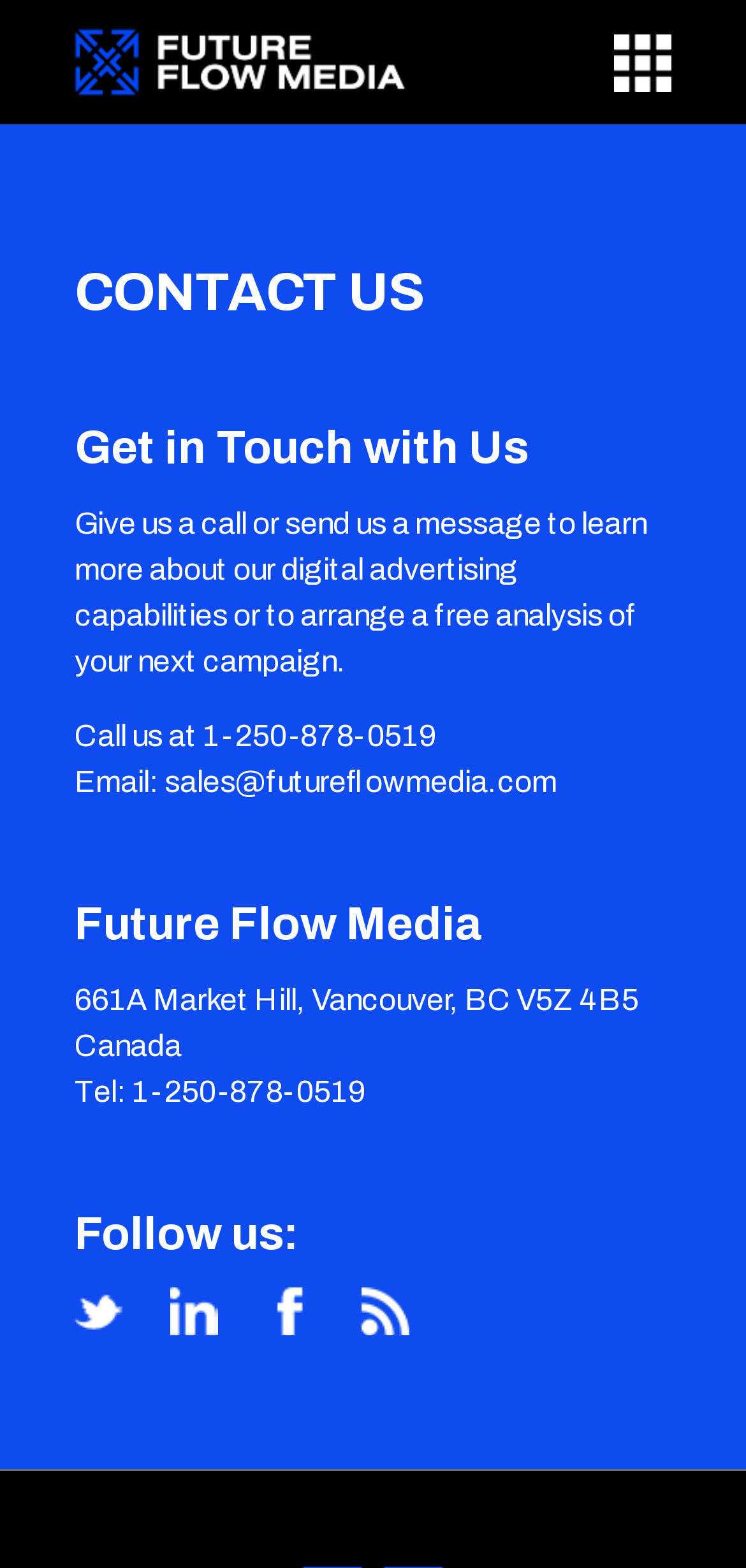Please analyze the image and give a detailed answer to the question:
How many social media platforms are listed to follow Future Flow Media?

I found the social media platforms by looking at the 'Follow us:' section, which is located at the bottom of the page. There are four social media platforms listed: Twitter, Linkedin, Facebook, and Feed.